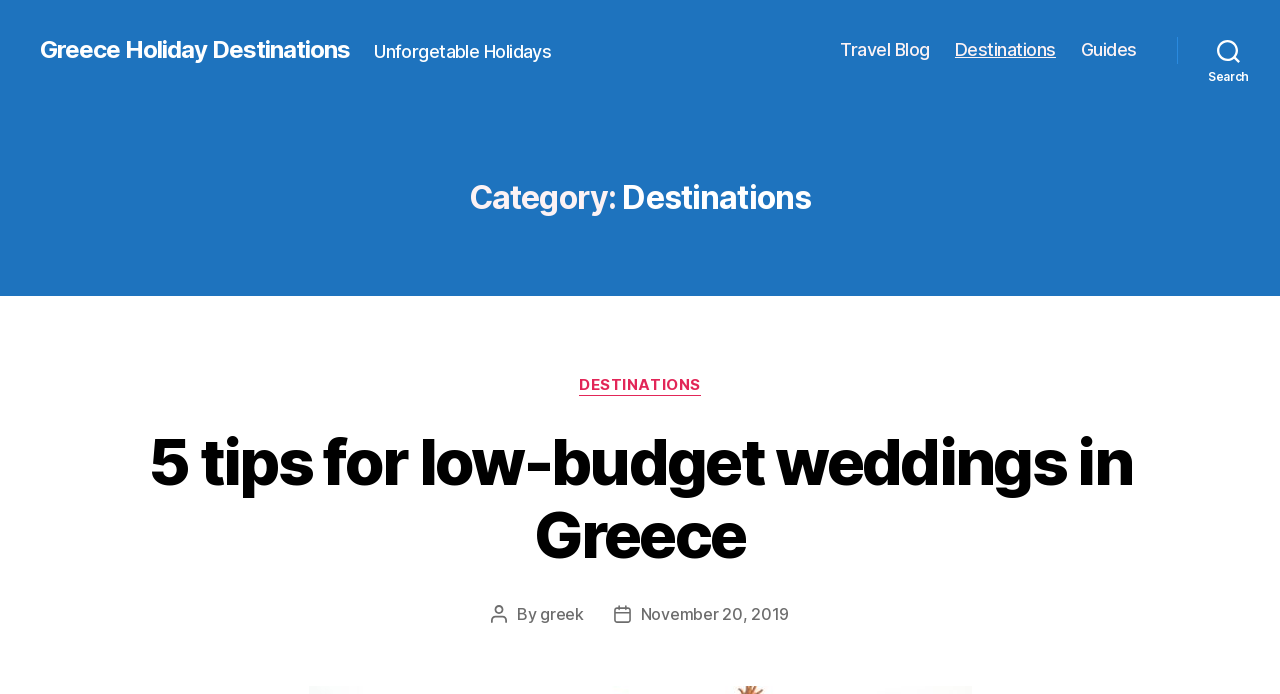Explain the webpage's layout and main content in detail.

The webpage is about Greece holiday destinations, with a prominent link at the top left corner titled "Greece Holiday Destinations". Next to it, there is a static text "Unforgetable Holidays". 

On the top right corner, there is a horizontal navigation menu with three links: "Travel Blog", "Destinations", and "Guides". A search button is located at the top rightmost corner.

Below the navigation menu, there is a header section with a heading "Category: Destinations". Underneath, there is a subheading "Categories" and a link "DESTINATIONS". 

The main content of the webpage is an article titled "5 tips for low-budget weddings in Greece", which is divided into two parts: a heading and a link with the same title. The article is written by "greek" and was posted on November 20, 2019, as indicated by the post author and post date information at the bottom of the article.